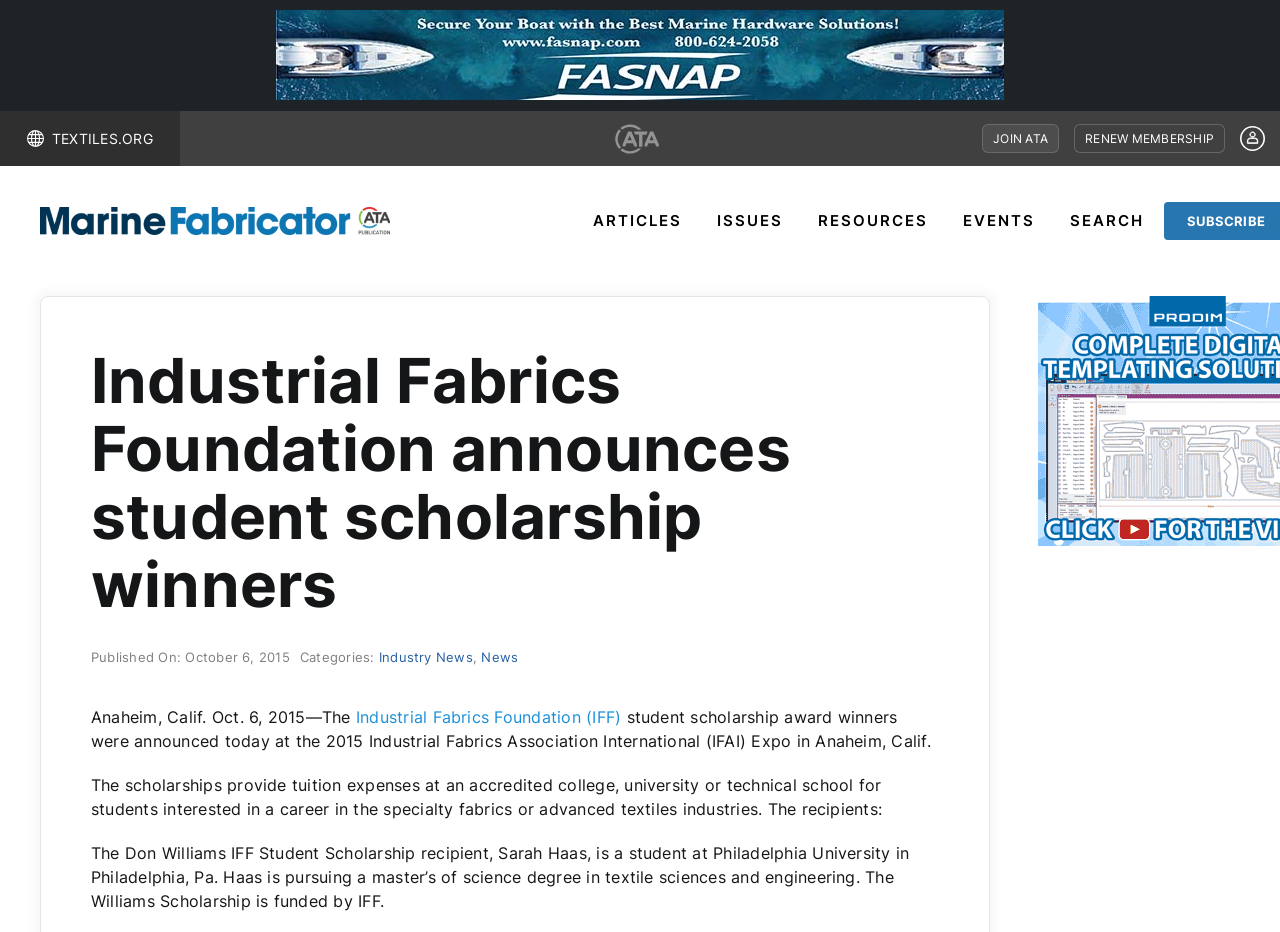Please specify the bounding box coordinates in the format (top-left x, top-left y, bottom-right x, bottom-right y), with all values as floating point numbers between 0 and 1. Identify the bounding box of the UI element described by: Tomatoes, butter and gratitude

None